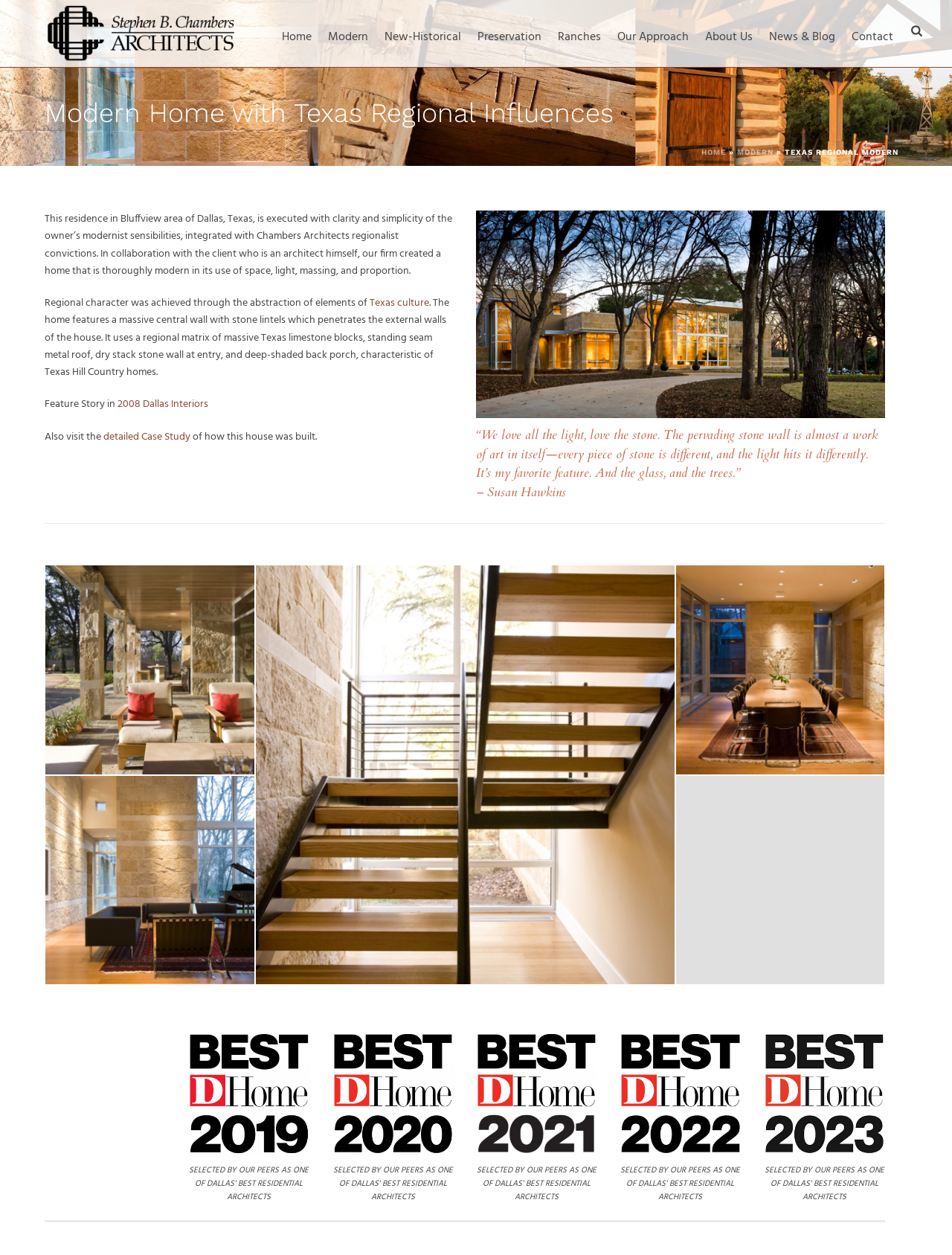Based on the image, please elaborate on the answer to the following question:
What is the material used for the central wall?

According to the webpage, the central wall is made of stone, specifically Texas limestone blocks, which is a key feature of the house's design.